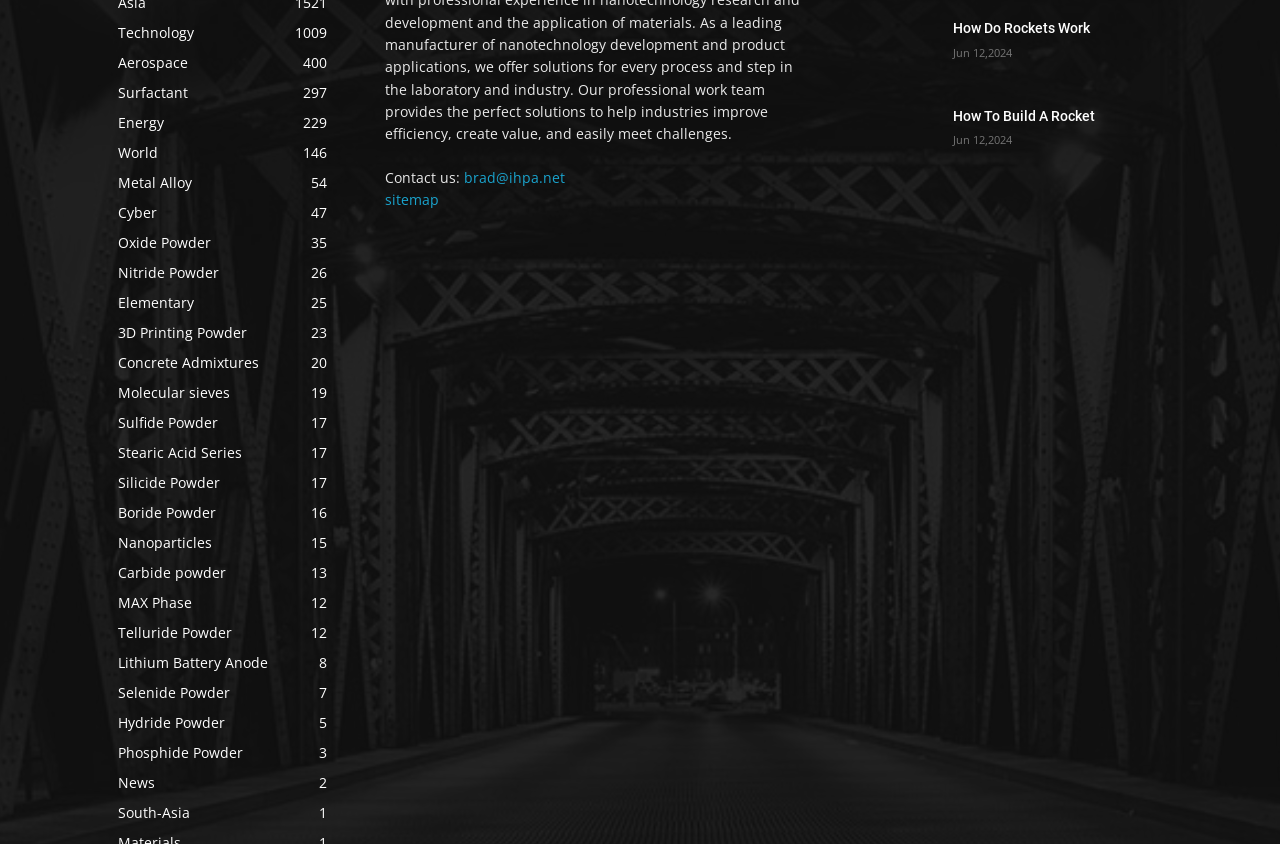Use a single word or phrase to answer this question: 
What is the topic of the article with the timestamp 'Jun 12, 2024'?

Rockets